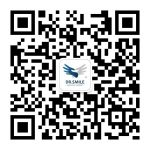Respond to the question below with a concise word or phrase:
What does the logo above the QR code symbolize?

Care and medical expertise